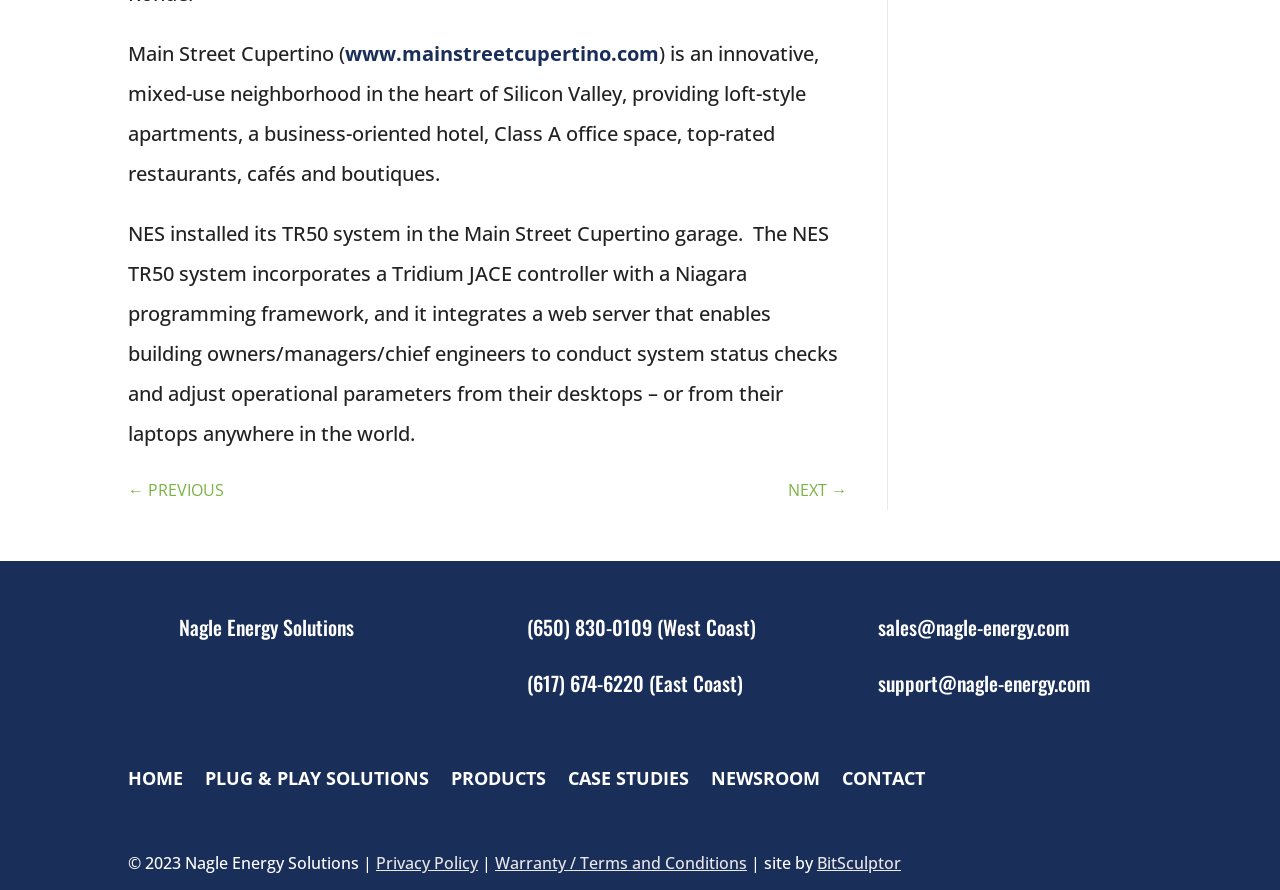What is the email address for sales inquiries?
Using the information presented in the image, please offer a detailed response to the question.

The webpage provides contact information, including email addresses for different purposes. The email address for sales inquiries is sales@nagle-energy.com.